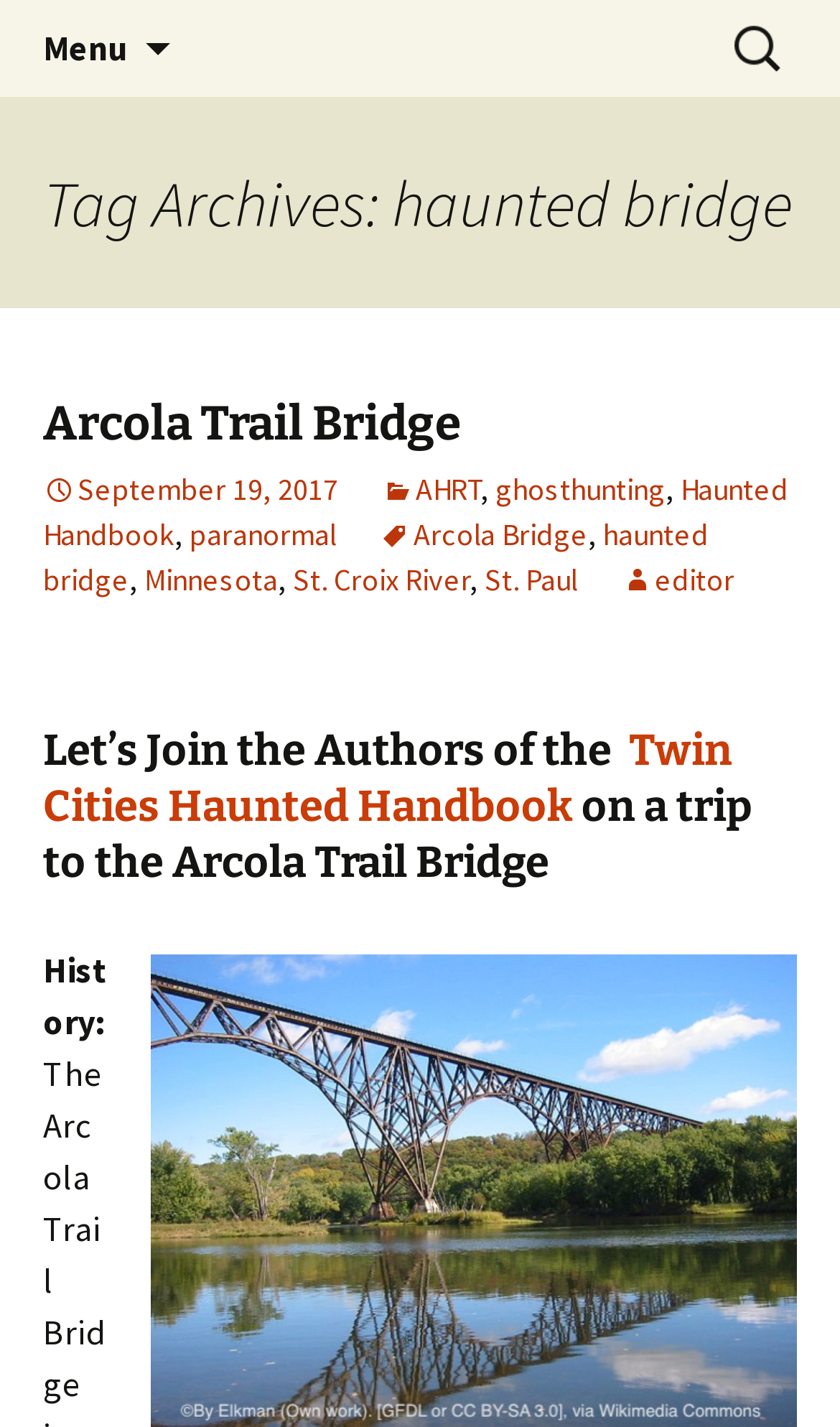Find the headline of the webpage and generate its text content.

America's Haunted Roadtrip